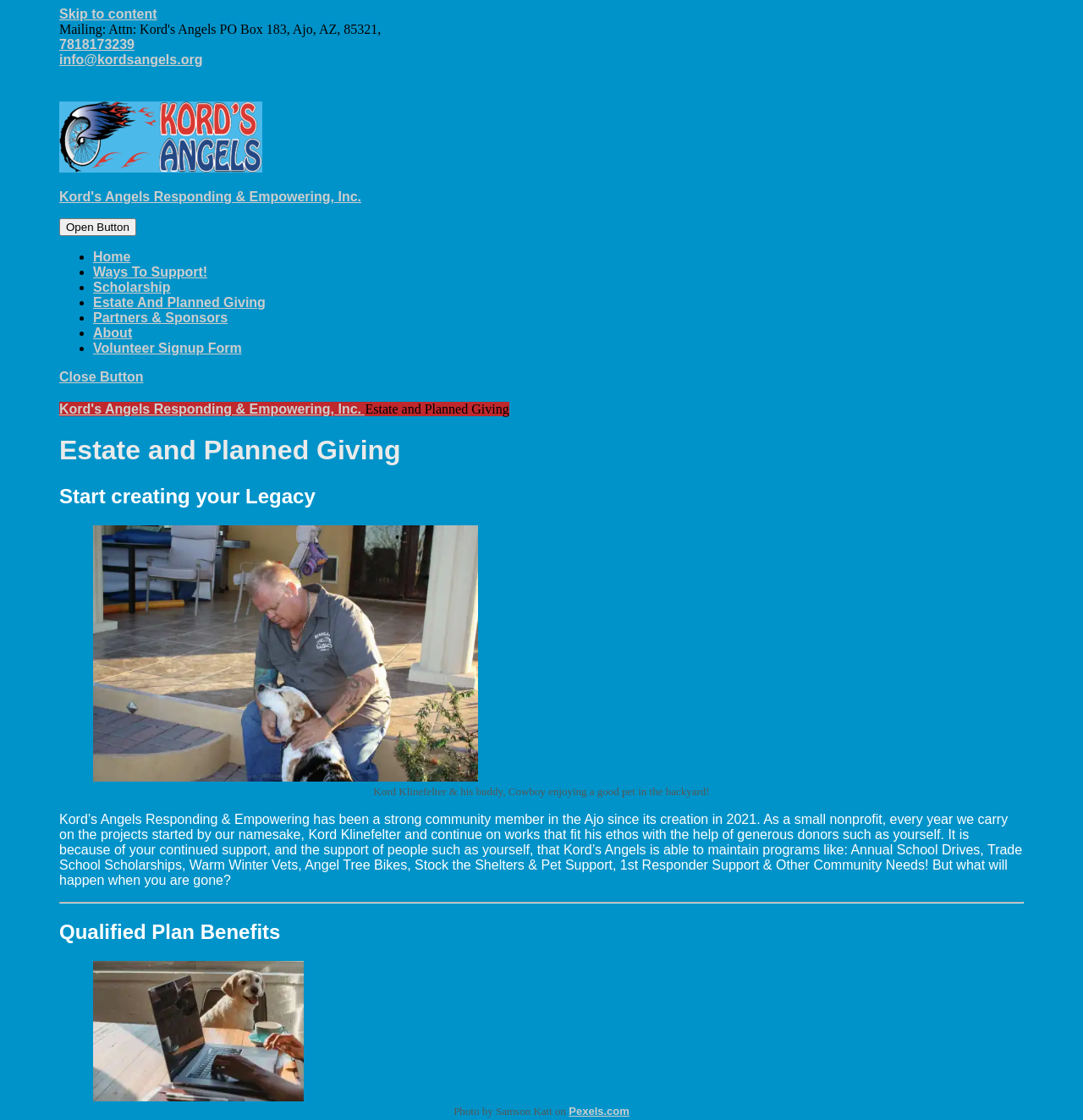Please identify the bounding box coordinates of the area that needs to be clicked to fulfill the following instruction: "Click the 'HOME' link."

None